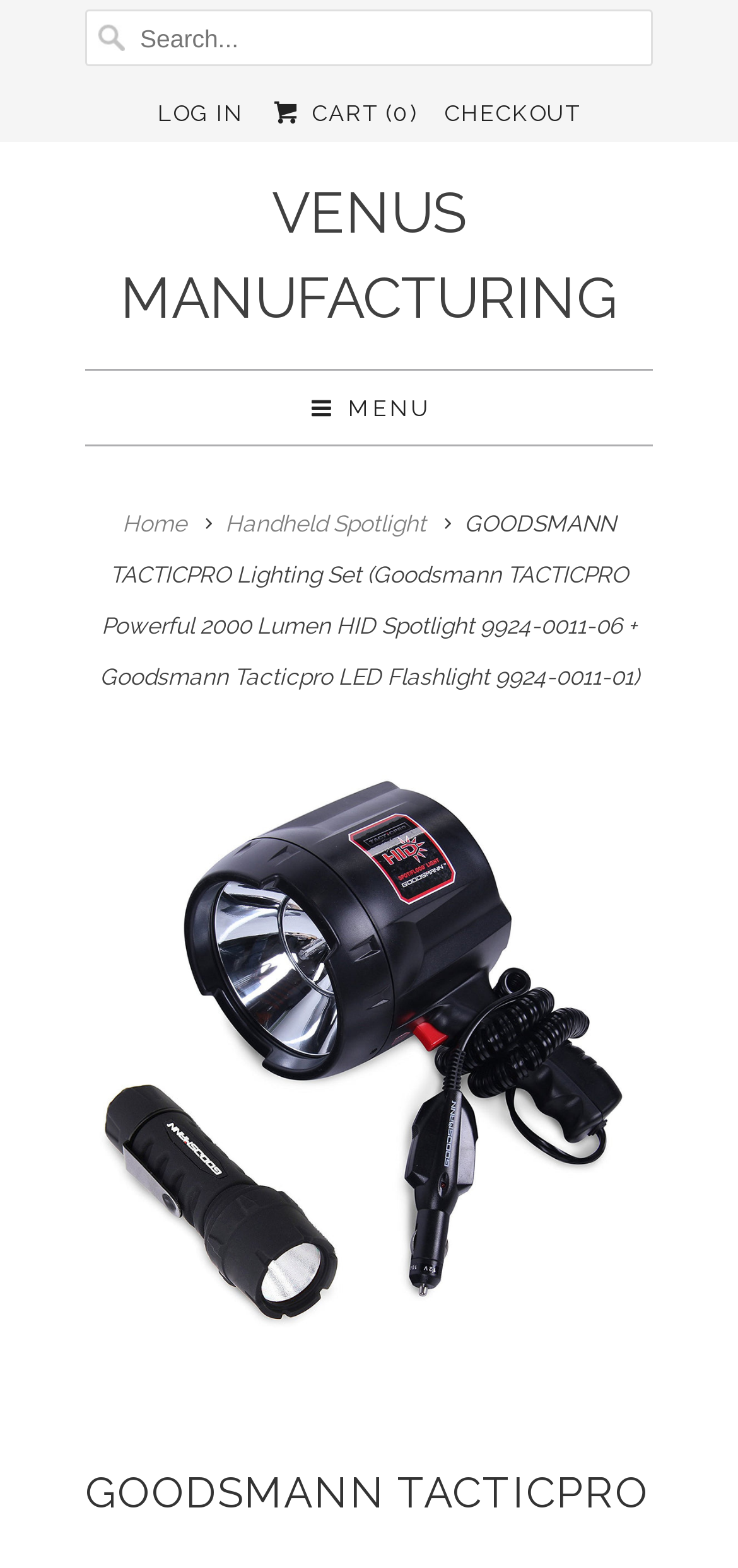Give a detailed account of the webpage, highlighting key information.

The webpage appears to be a product page for the Goodsmann Tacticpro 2000 lumens 12 volt lightweight spotlight. At the top, there is a search bar with a placeholder text "Search..." and three links: "LOG IN", "CART (0)", and "CHECKOUT", aligned horizontally. Below these links, there is a link to "VENUS MANUFACTURING" and a menu link with an icon. 

On the left side, there is a vertical menu with links to "Home" and "Handheld Spotlight". To the right of the menu, there is a large heading that describes the product: "GOODSMANN TACTICPRO Lighting Set (Goodsmann TACTICPRO Powerful 2000 Lumen HID Spotlight 9924-0011-06 + Goodsmann Tacticpro LED Flashlight 9924-0011-01)". 

Below the heading, there is a large image of the product, which takes up most of the page. The image is accompanied by a link with the same text as the heading. At the very bottom of the page, there is a small, almost invisible text element with a non-breaking space character.